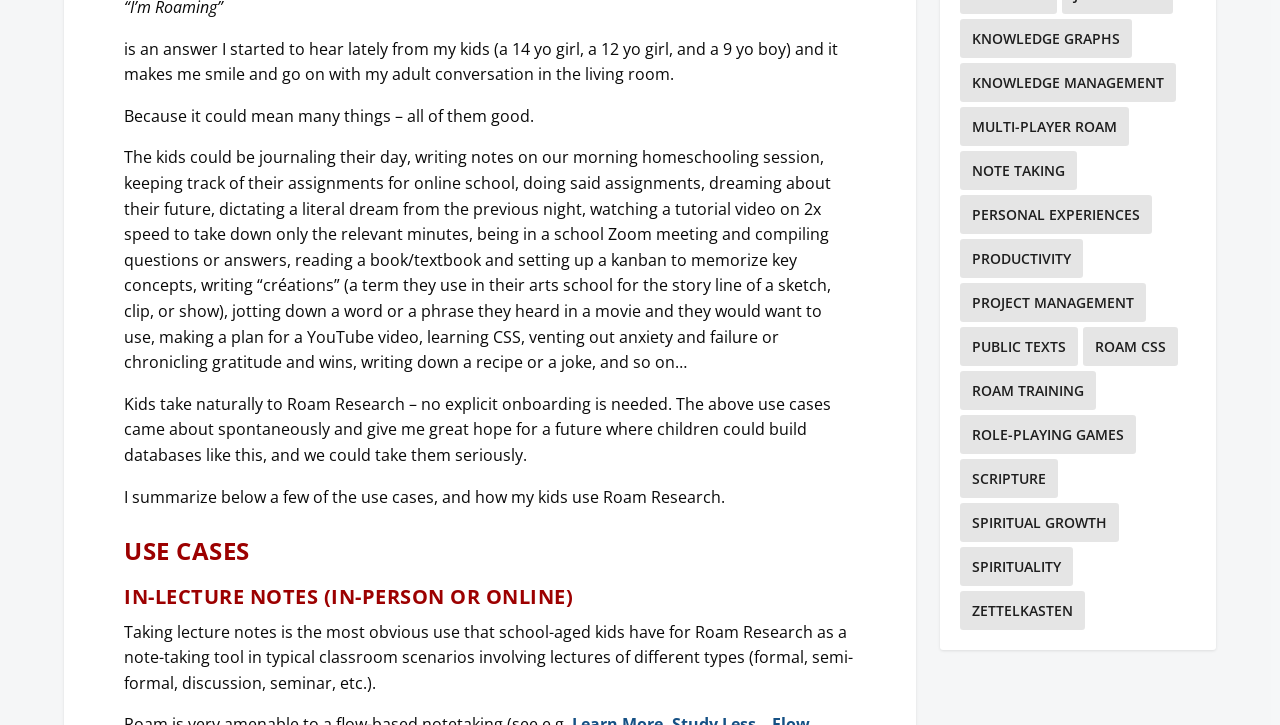Determine the bounding box for the described HTML element: "Roam CSS". Ensure the coordinates are four float numbers between 0 and 1 in the format [left, top, right, bottom].

[0.846, 0.451, 0.92, 0.505]